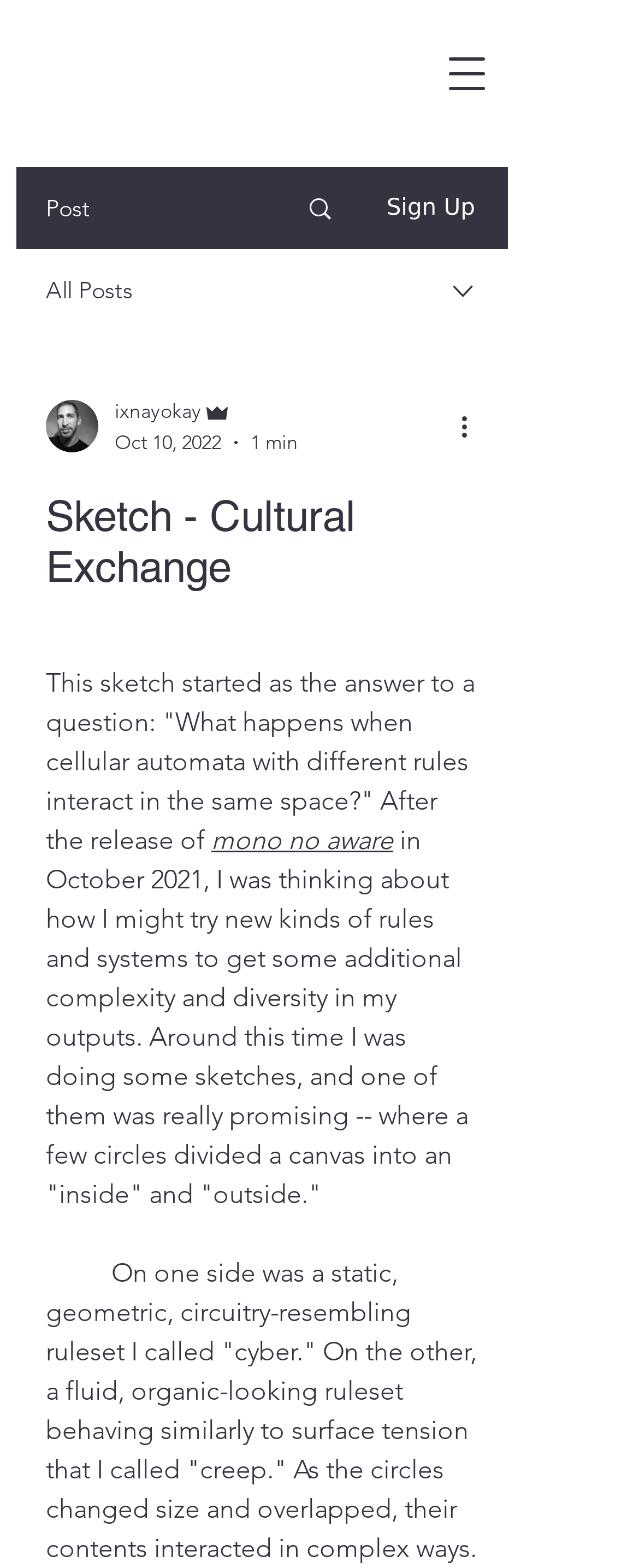Please provide a short answer using a single word or phrase for the question:
What is the title of the linked article?

mono no aware